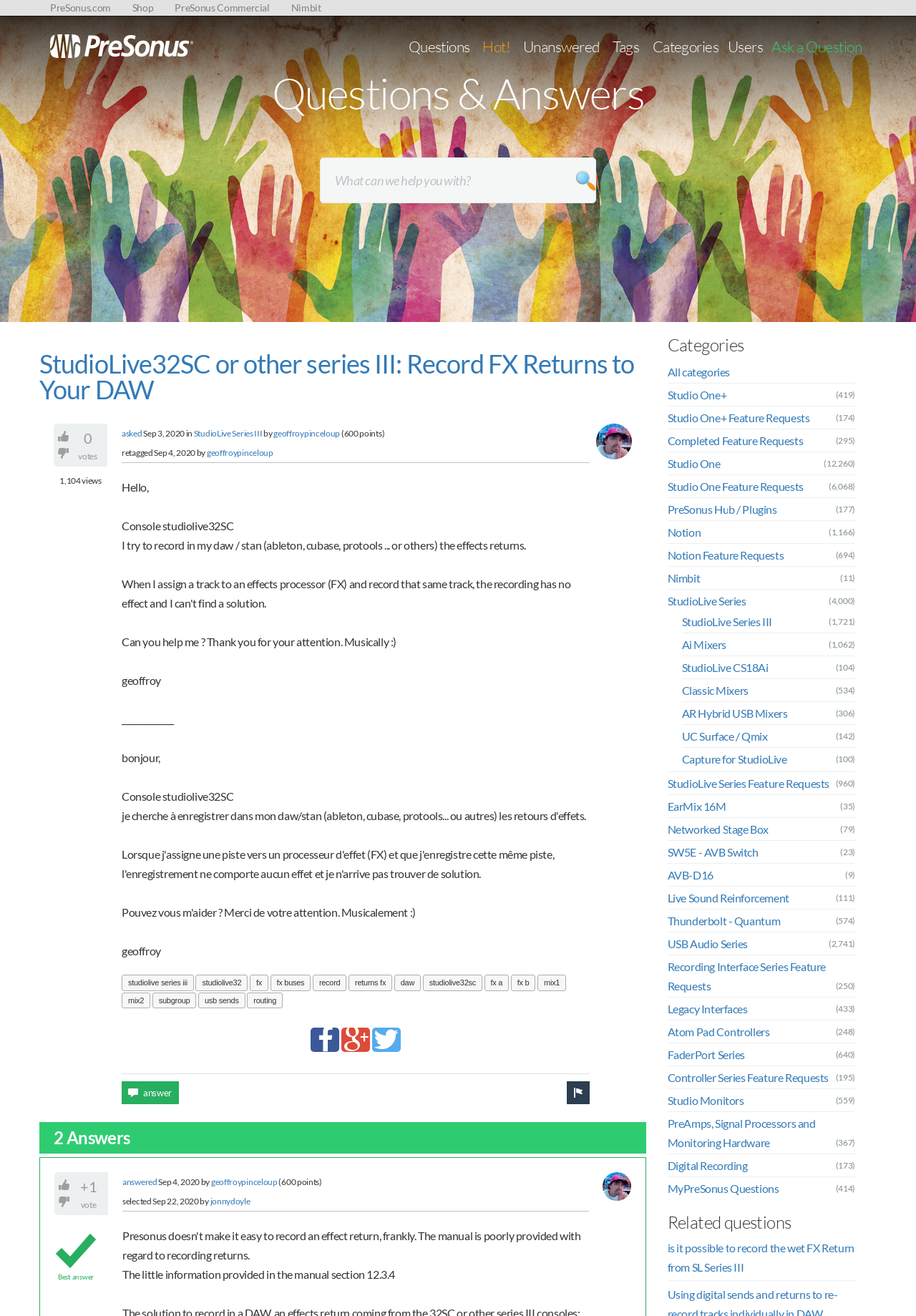Identify the coordinates of the bounding box for the element that must be clicked to accomplish the instruction: "Upvote an answer".

[0.088, 0.895, 0.105, 0.908]